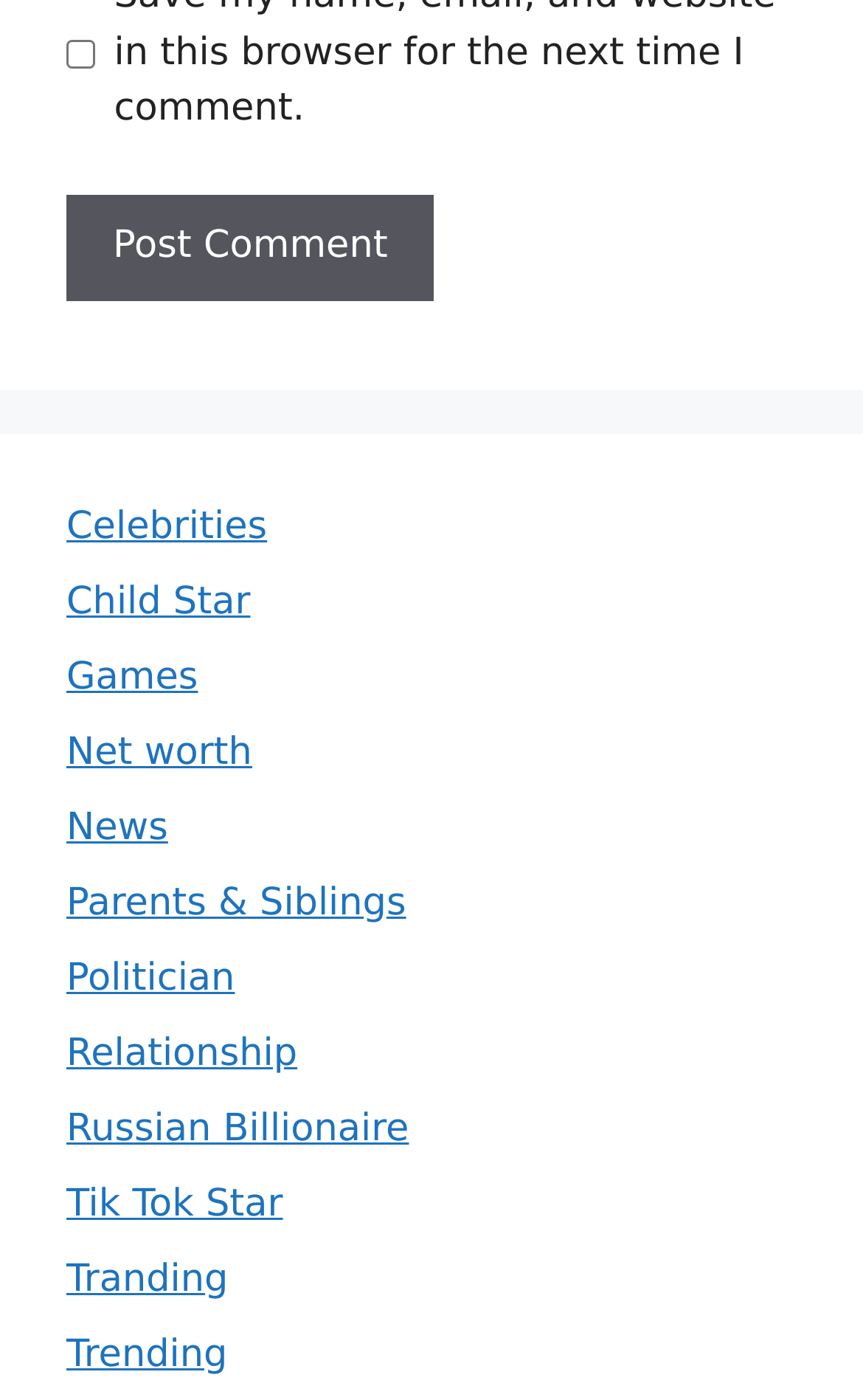Please determine the bounding box coordinates of the element to click in order to execute the following instruction: "Check the checkbox to save your information". The coordinates should be four float numbers between 0 and 1, specified as [left, top, right, bottom].

[0.077, 0.028, 0.11, 0.049]